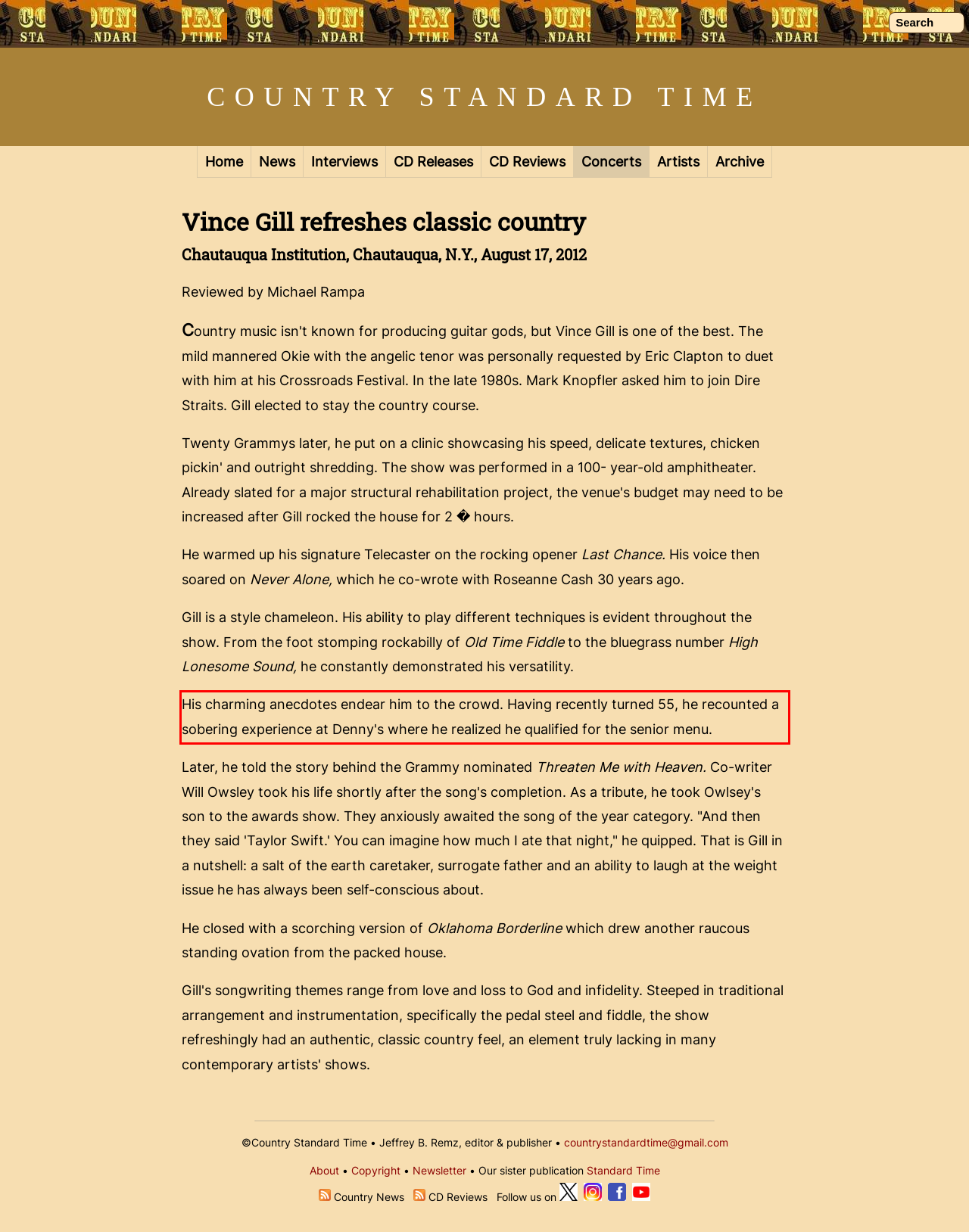Look at the webpage screenshot and recognize the text inside the red bounding box.

His charming anecdotes endear him to the crowd. Having recently turned 55, he recounted a sobering experience at Denny's where he realized he qualified for the senior menu.